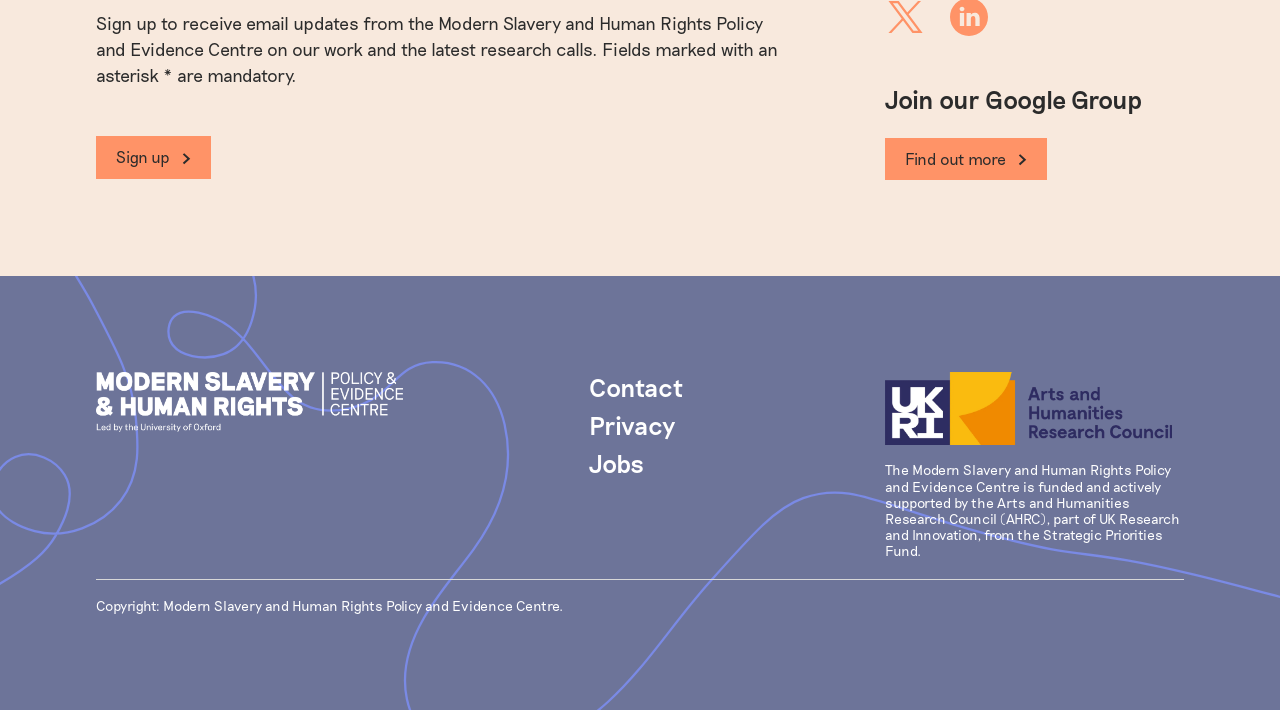Find the bounding box coordinates of the element you need to click on to perform this action: 'Follow on Twitter'. The coordinates should be represented by four float values between 0 and 1, in the format [left, top, right, bottom].

[0.692, 0.001, 0.724, 0.046]